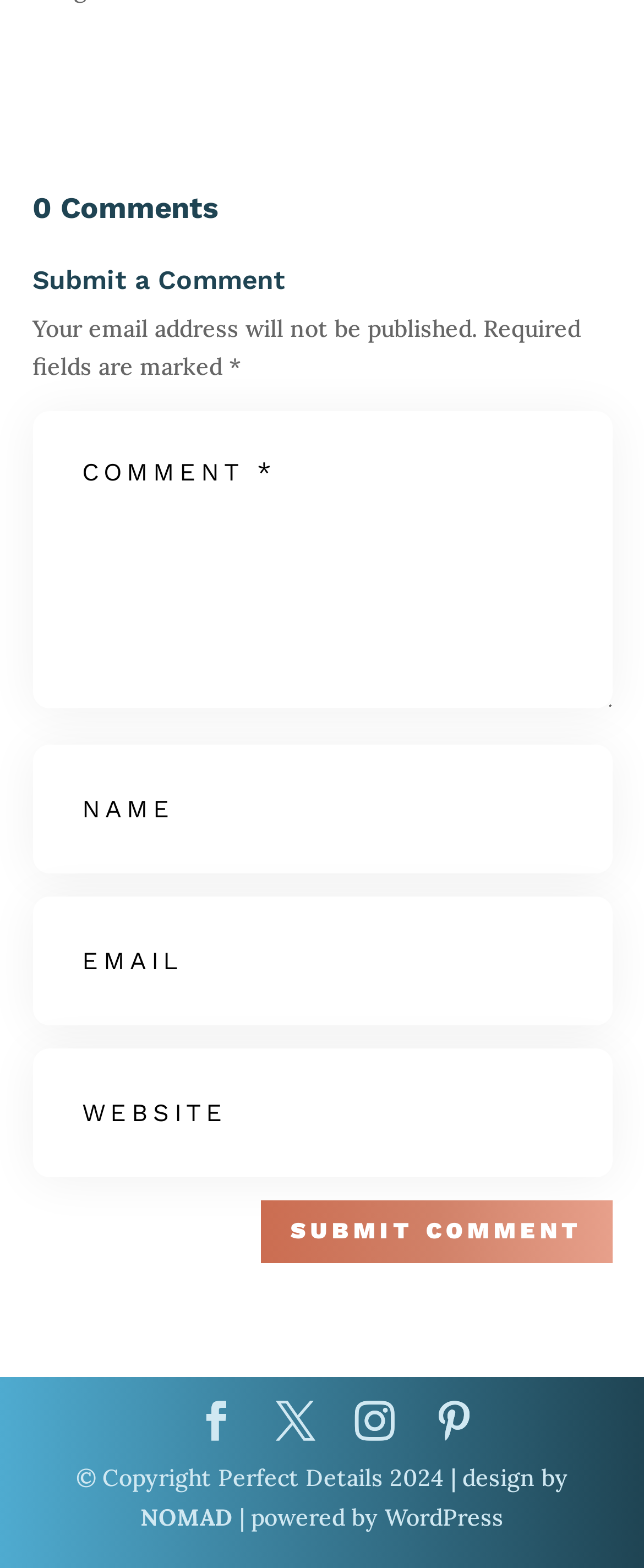Please identify the bounding box coordinates of where to click in order to follow the instruction: "browse Mai 2023".

None